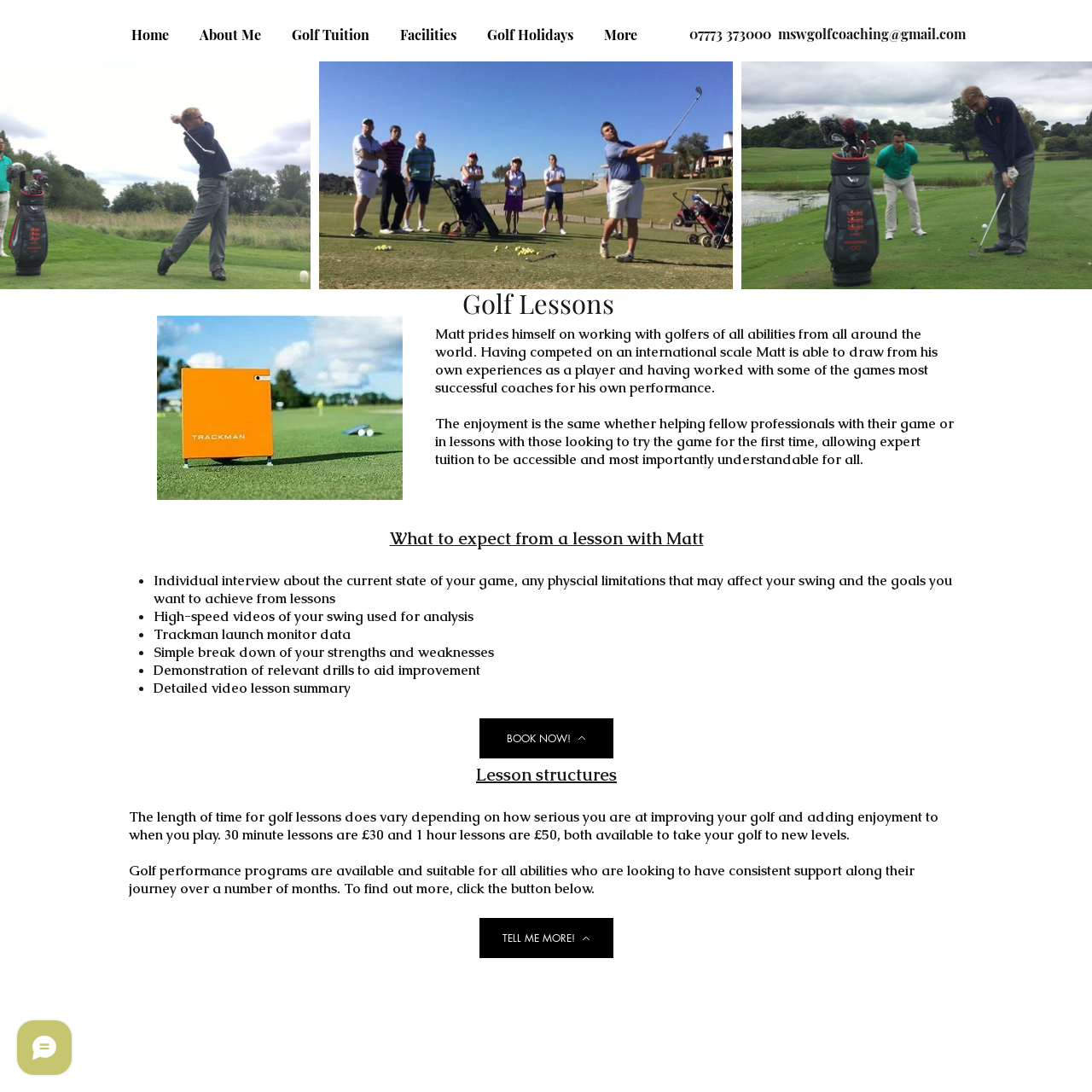Pinpoint the bounding box coordinates of the clickable area needed to execute the instruction: "Click the 'BOOK NOW!' button". The coordinates should be specified as four float numbers between 0 and 1, i.e., [left, top, right, bottom].

[0.439, 0.658, 0.562, 0.694]